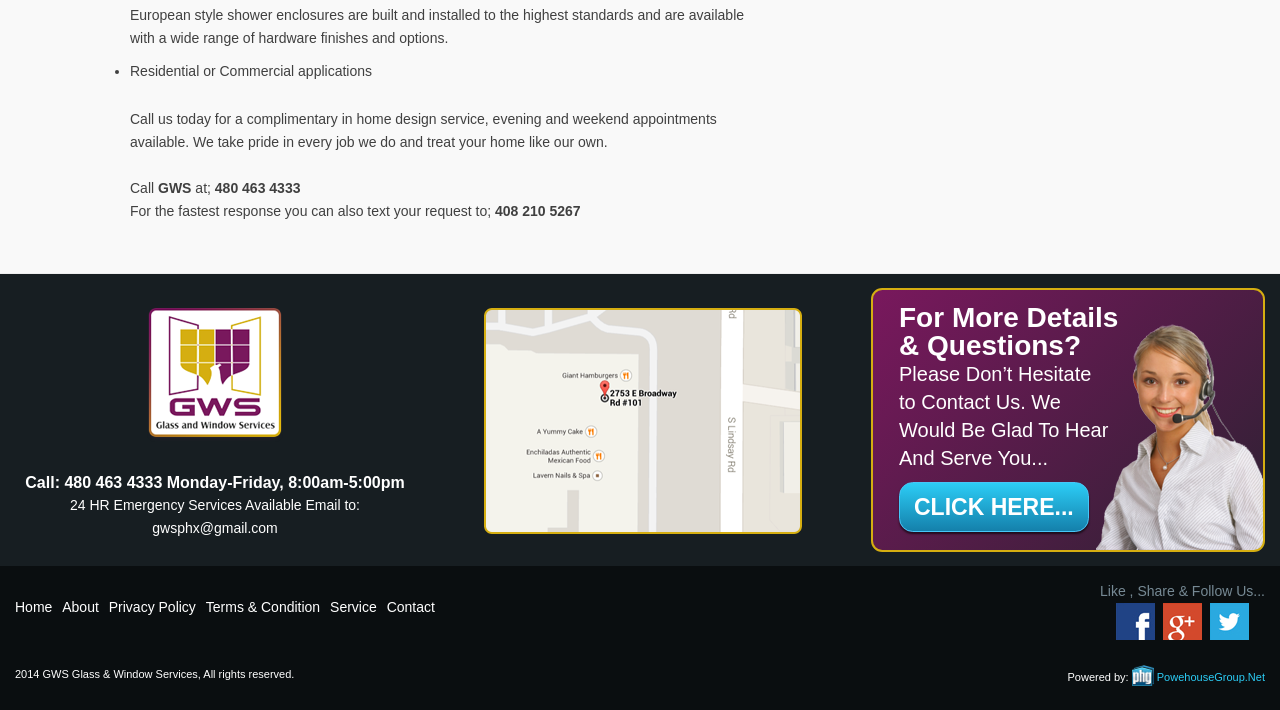Return the bounding box coordinates of the UI element that corresponds to this description: "PowehouseGroup.Net". The coordinates must be given as four float numbers in the range of 0 and 1, [left, top, right, bottom].

[0.884, 0.946, 0.988, 0.962]